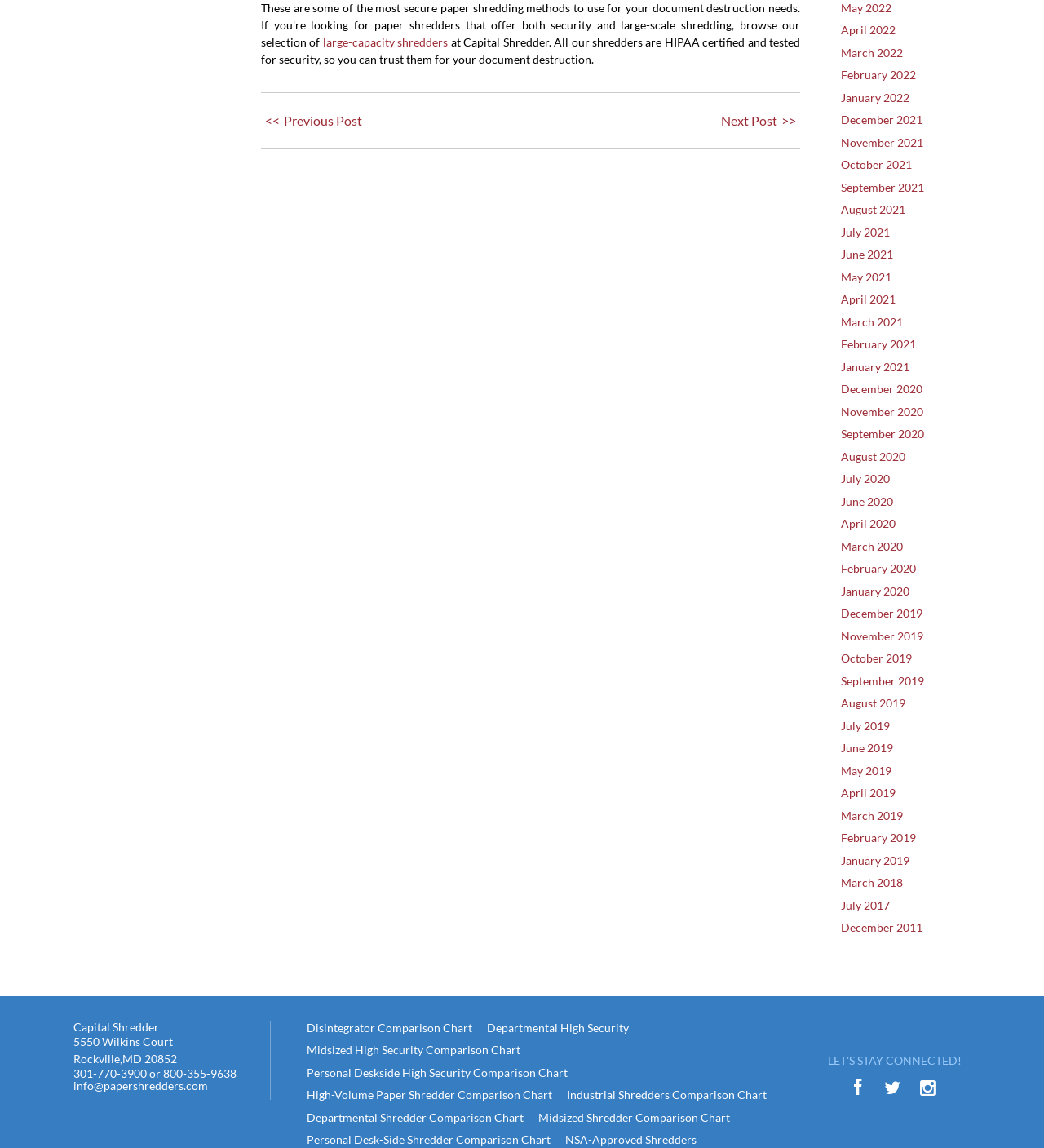What is the name of the company?
Could you please answer the question thoroughly and with as much detail as possible?

I found the company name 'Capital Shredder' on the top left corner of the webpage, which is a static text element.